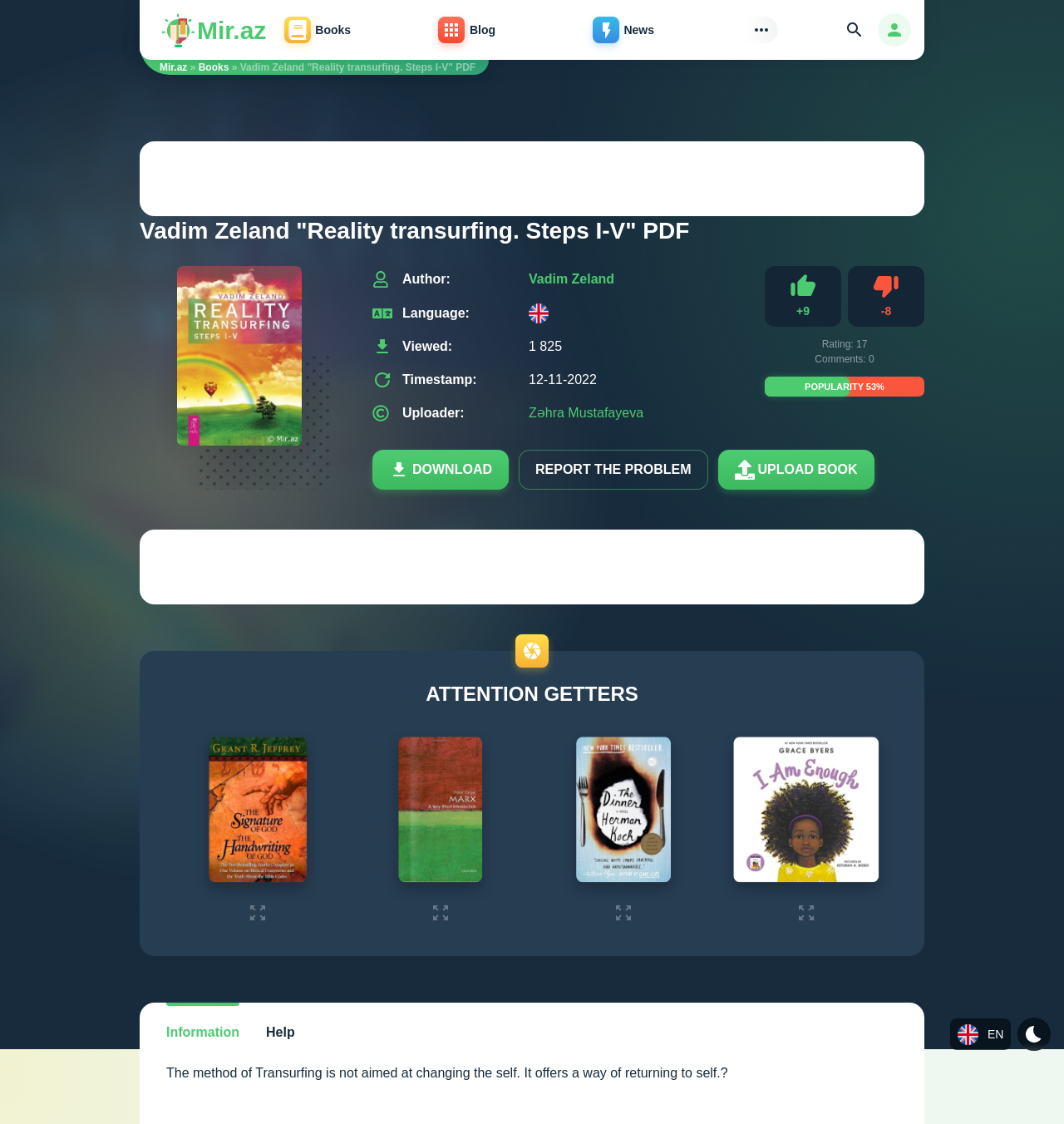Please identify the primary heading on the webpage and return its text.

Vadim Zeland "Reality transurfing. Steps I-V" PDF